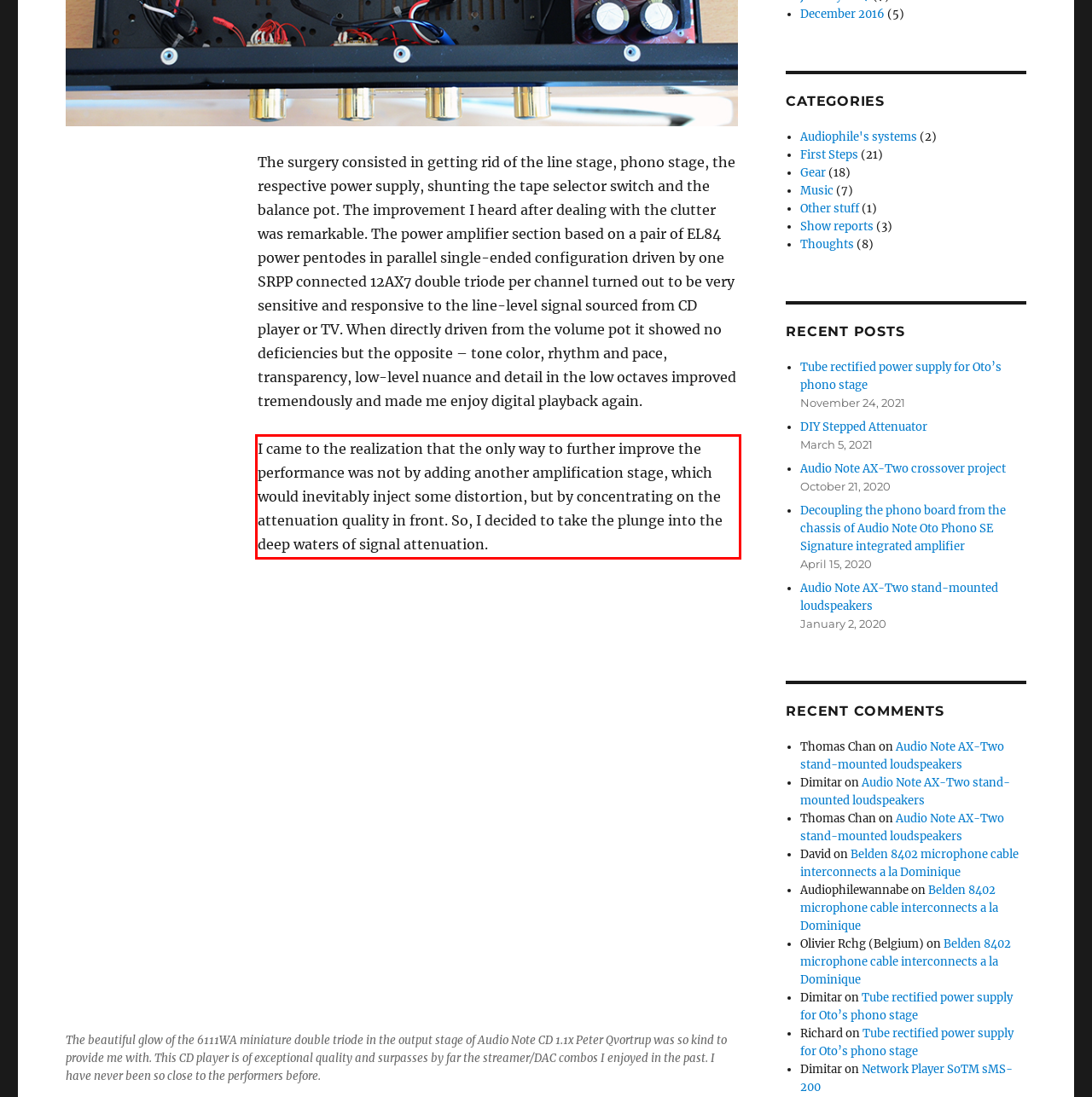Please perform OCR on the text within the red rectangle in the webpage screenshot and return the text content.

I came to the realization that the only way to further improve the performance was not by adding another amplification stage, which would inevitably inject some distortion, but by concentrating on the attenuation quality in front. So, I decided to take the plunge into the deep waters of signal attenuation.